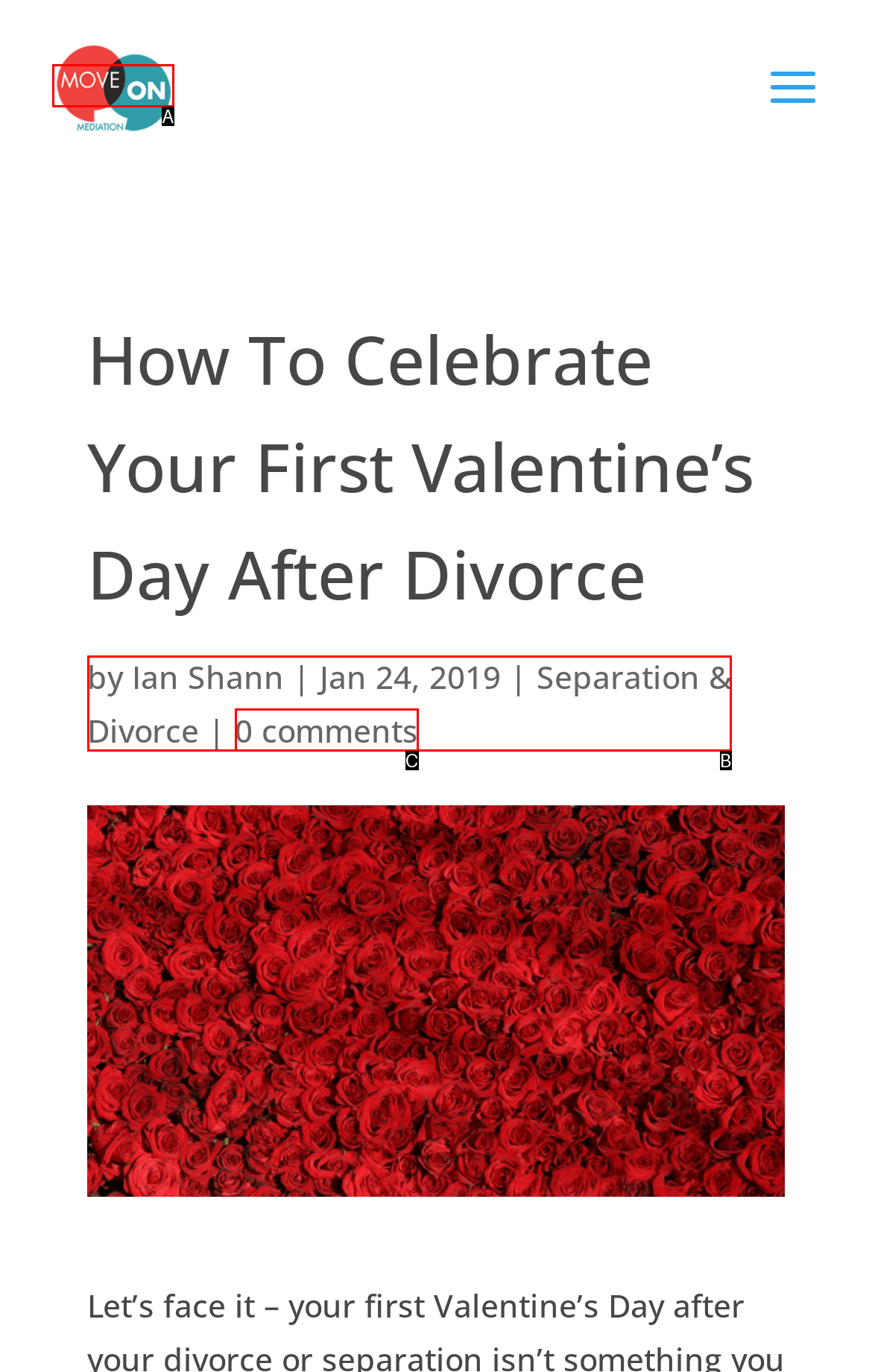Select the correct option based on the description: aria-label="Open chat window"
Answer directly with the option’s letter.

None